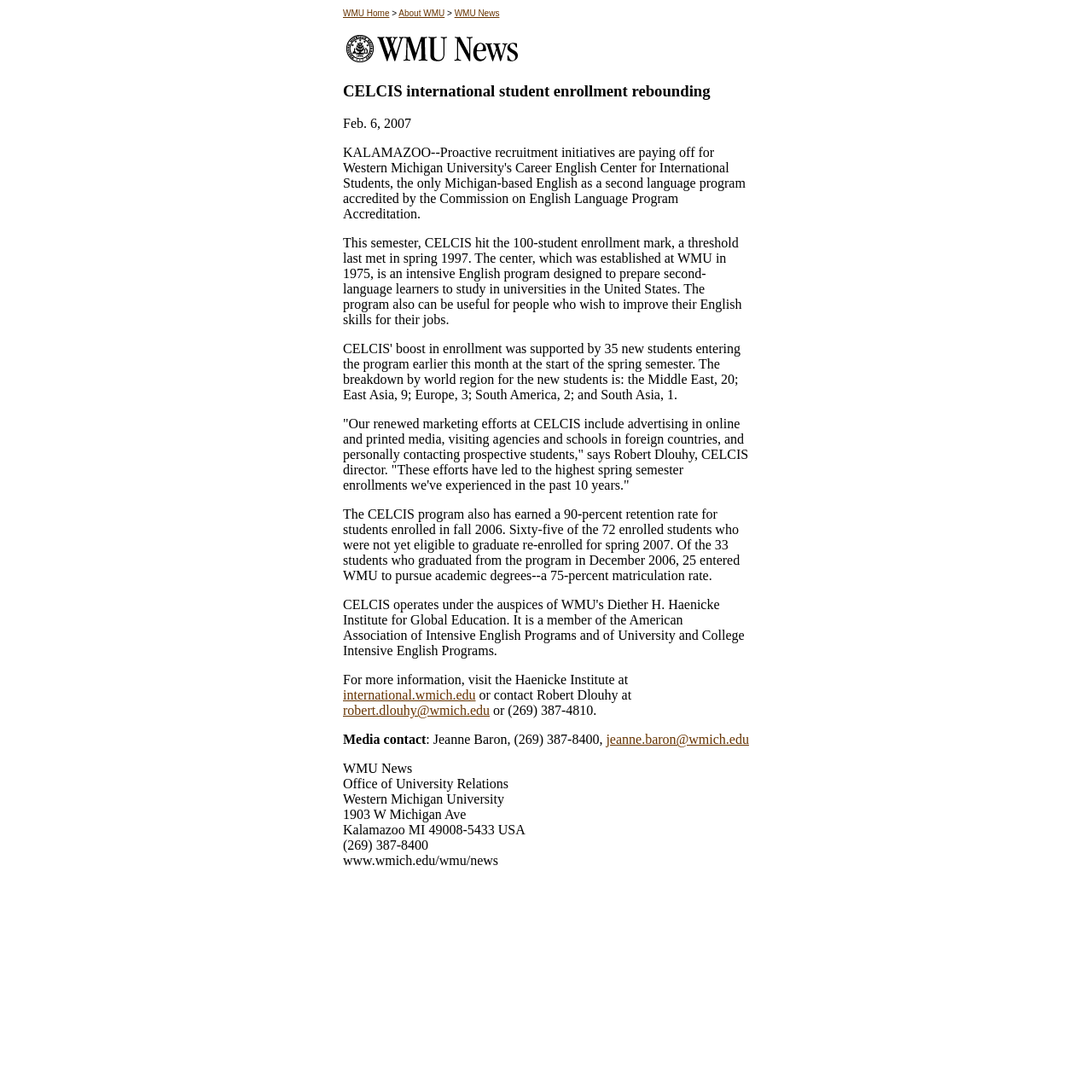Identify the bounding box coordinates for the UI element described by the following text: "international.wmich.edu". Provide the coordinates as four float numbers between 0 and 1, in the format [left, top, right, bottom].

[0.314, 0.63, 0.436, 0.643]